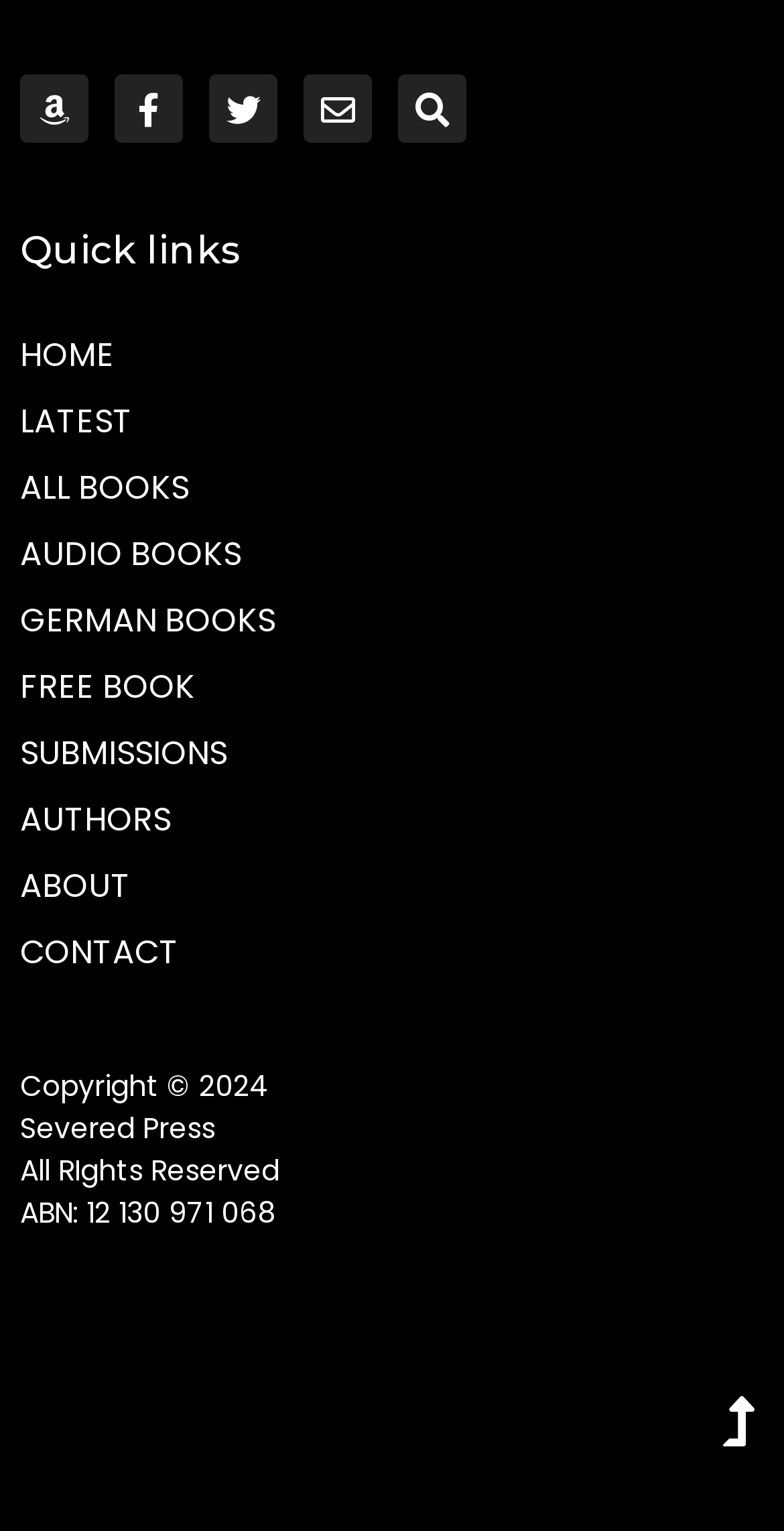Locate the coordinates of the bounding box for the clickable region that fulfills this instruction: "Check Twitter page".

[0.267, 0.049, 0.354, 0.093]